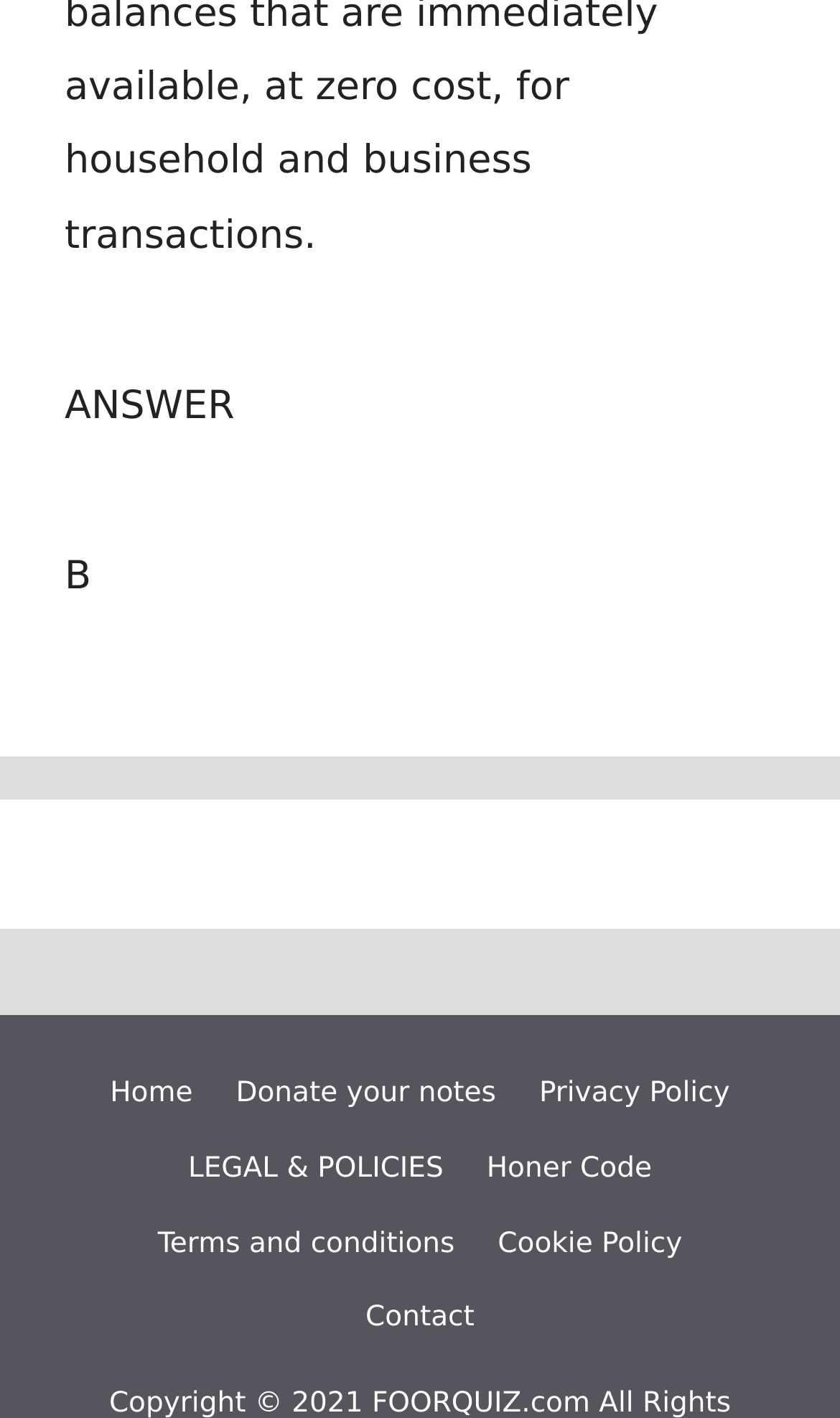Locate the bounding box coordinates of the area that needs to be clicked to fulfill the following instruction: "go to home page". The coordinates should be in the format of four float numbers between 0 and 1, namely [left, top, right, bottom].

[0.131, 0.76, 0.229, 0.783]